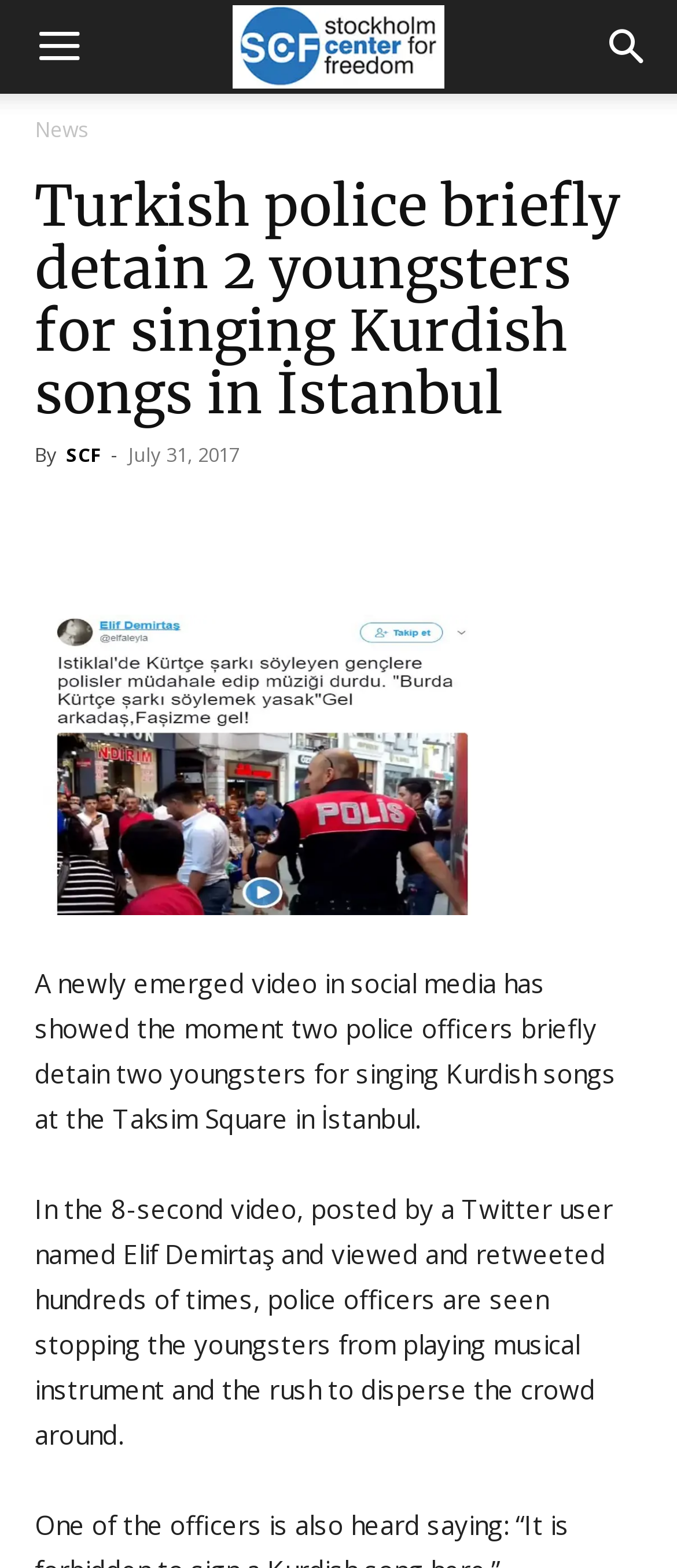Can you pinpoint the bounding box coordinates for the clickable element required for this instruction: "Share the article on social media"? The coordinates should be four float numbers between 0 and 1, i.e., [left, top, right, bottom].

[0.213, 0.318, 0.315, 0.362]